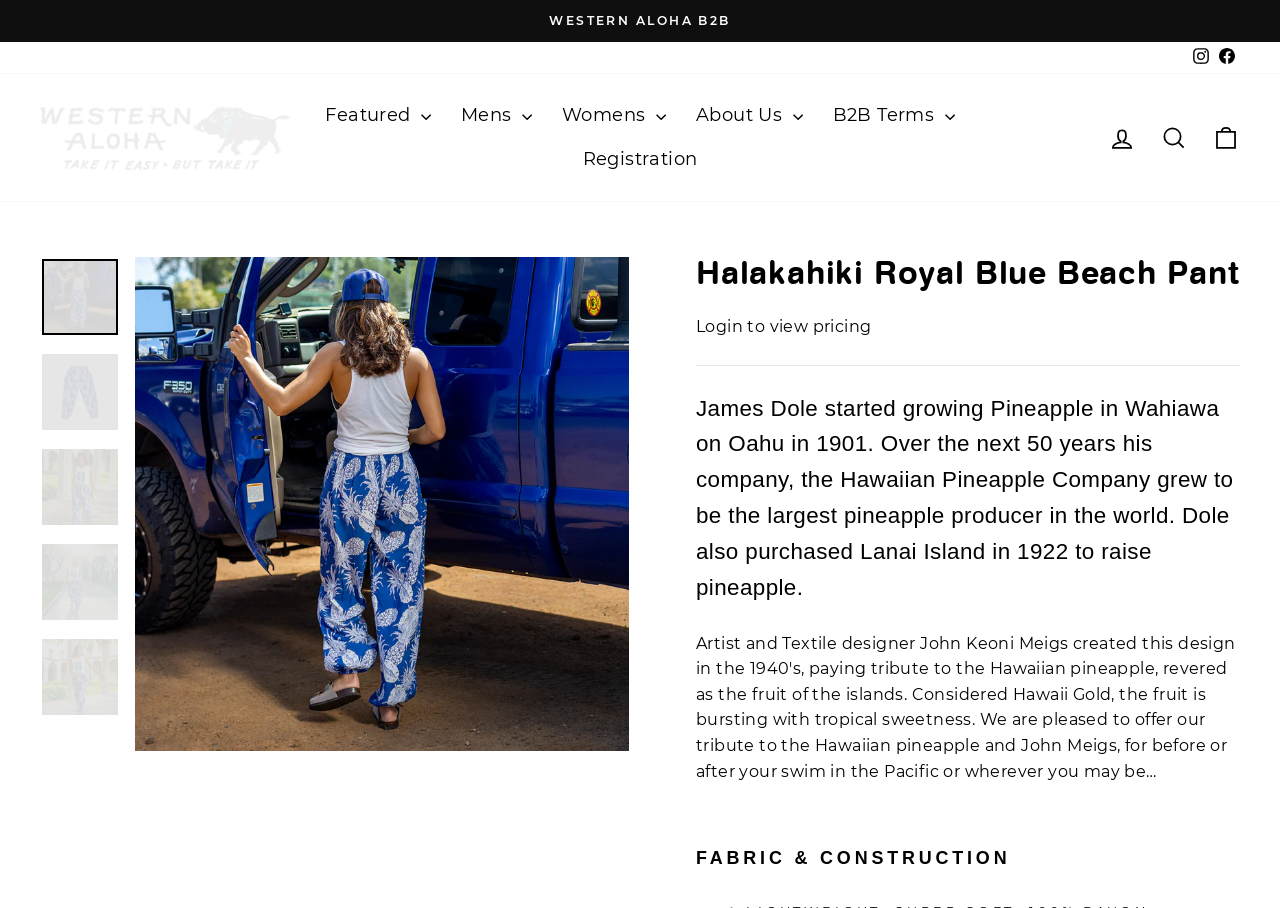Give an in-depth explanation of the webpage layout and content.

The webpage appears to be an e-commerce product page for a beach pant called "Halakahiki Royal Blue Beach Pant". At the top of the page, there is a navigation menu with several options, including "Featured", "Mens", "Womens", "About Us", and "B2B Terms". Below the navigation menu, there are links to "Registration", "Log in", "Search", and "Cart".

The main content of the page is dedicated to the product, with a large image of the beach pant taking up most of the space. There are also several smaller images of the product, likely showcasing different views or features. Above the images, there is a heading with the product name, and below it, there is a button to view pricing, which requires logging in.

To the right of the product images, there is a block of text that provides some historical information about James Dole and the Hawaiian Pineapple Company. Below this text, there is a heading that reads "FABRIC & CONSTRUCTION", suggesting that this section may provide details about the product's materials and construction.

At the very top of the page, there is a button to pause a slideshow, and social media links to Instagram and Facebook. The page also has a generic heading that reads "WESTERN ALOHA B2B".